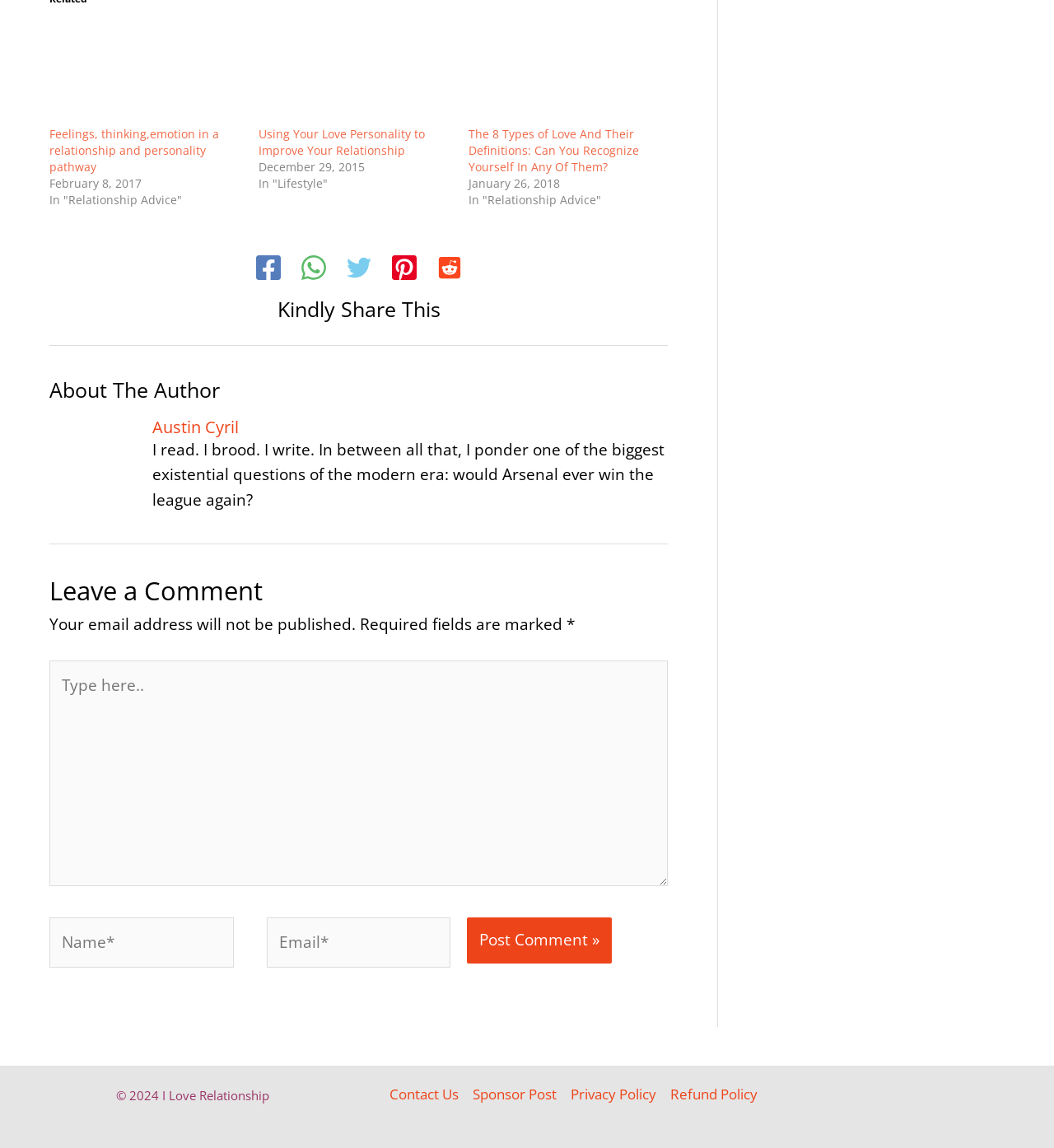Please identify the bounding box coordinates of the element that needs to be clicked to perform the following instruction: "Read the article about the 8 types of love".

[0.444, 0.109, 0.628, 0.152]